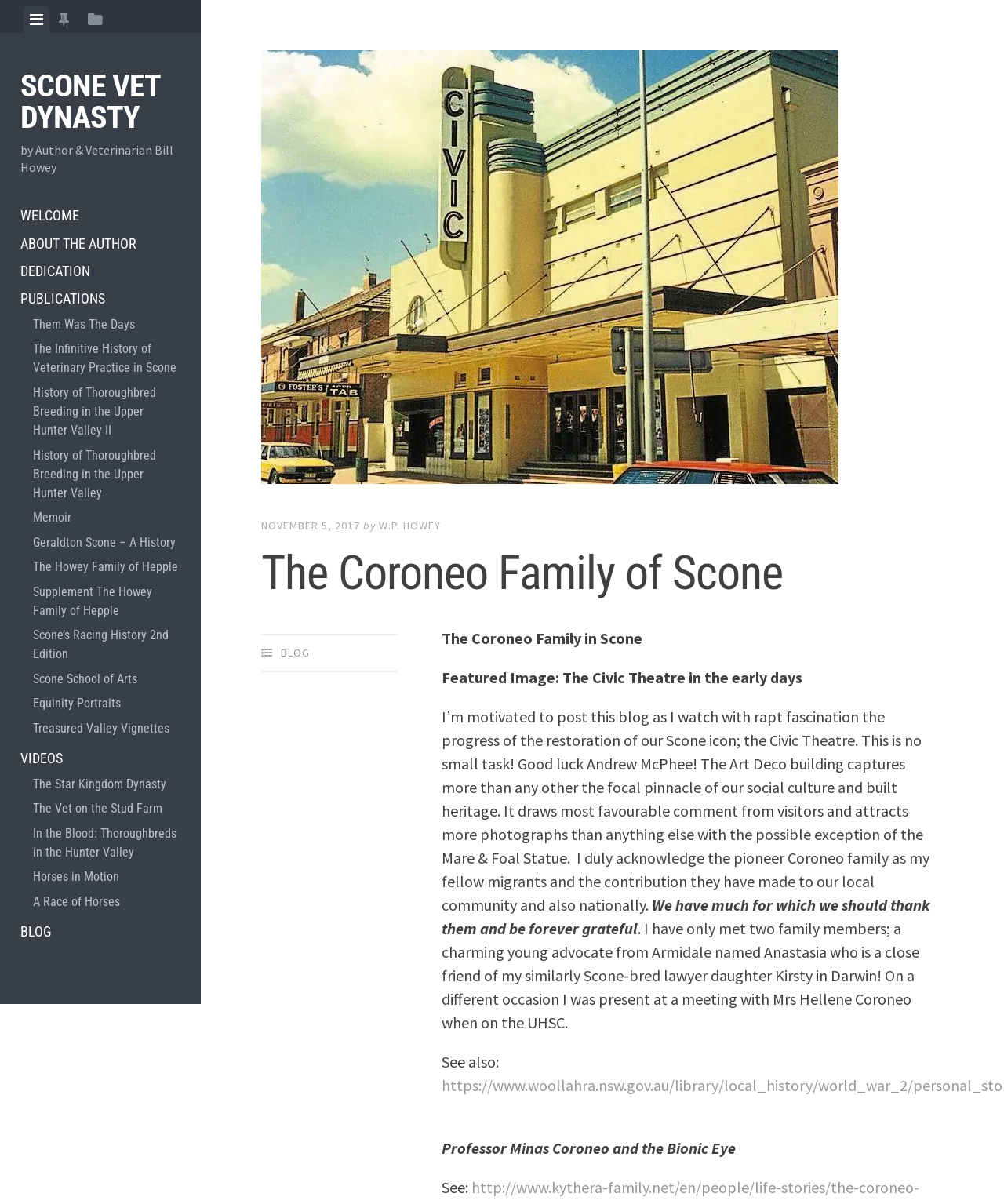Determine the bounding box coordinates of the element's region needed to click to follow the instruction: "Search in the search bar". Provide these coordinates as four float numbers between 0 and 1, formatted as [left, top, right, bottom].

None